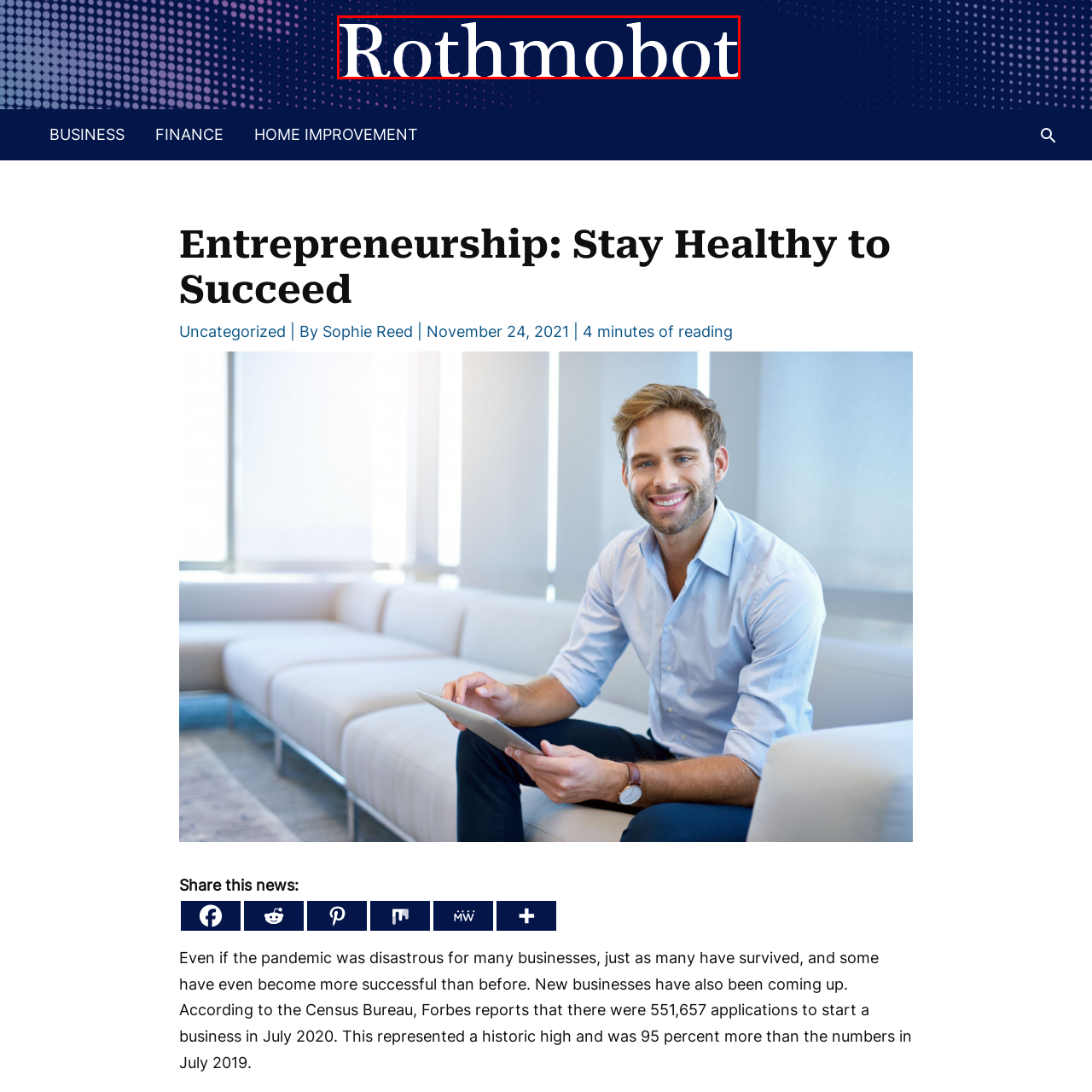What is the theme reflected in the surrounding content?
Look closely at the image highlighted by the red bounding box and give a comprehensive answer to the question.

The theme reflected in the surrounding content is entrepreneurship and health because the caption states that the content emphasizes the importance of well-being for achieving business success, indicating a connection between entrepreneurship and health.